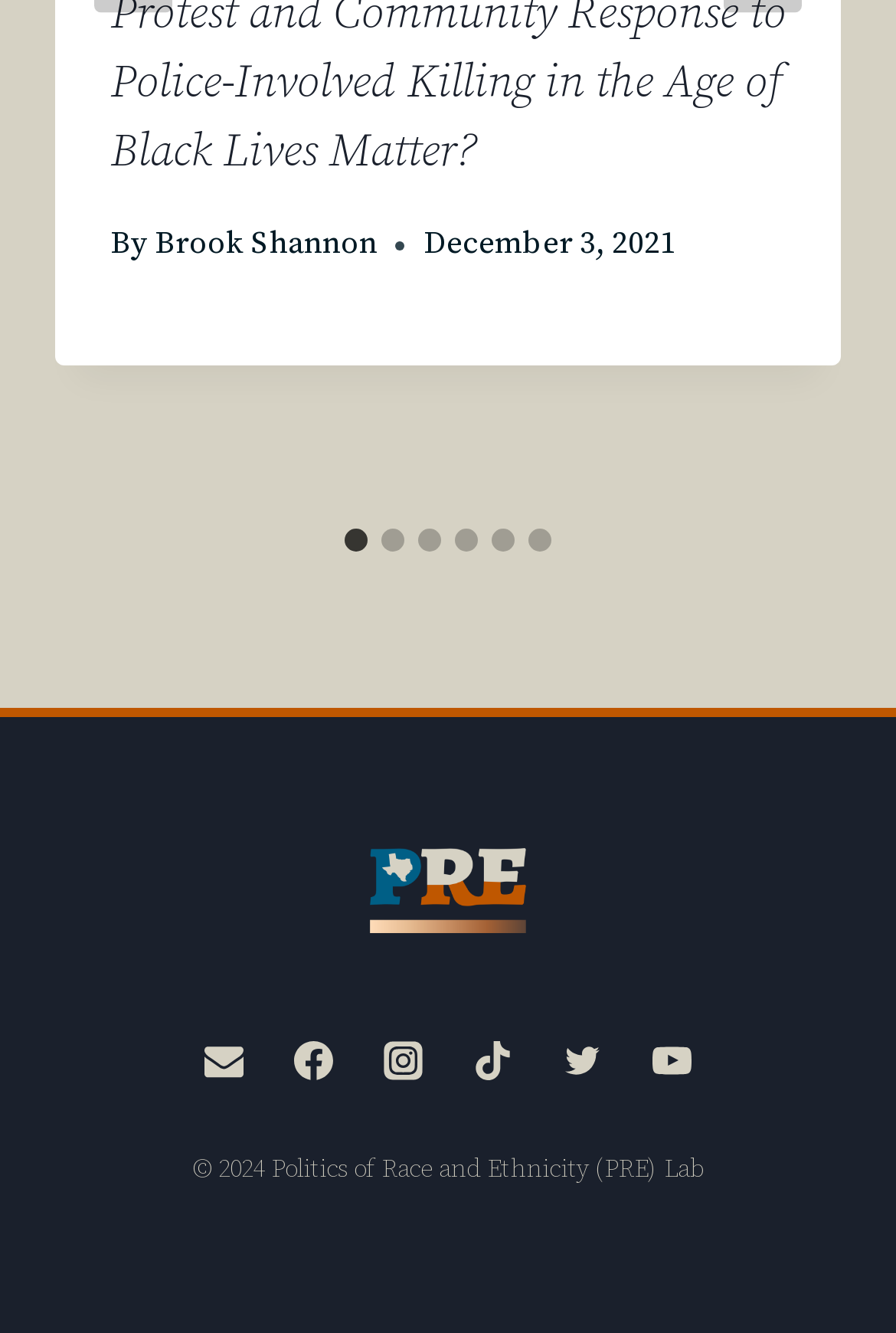Determine the bounding box coordinates for the area you should click to complete the following instruction: "Click on the 'Brook Shannon' link".

[0.172, 0.169, 0.421, 0.198]